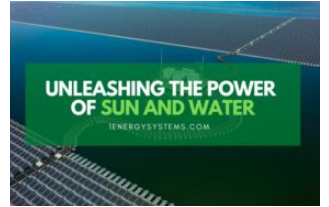Answer the following inquiry with a single word or phrase:
What is the background of the image?

Serene water body